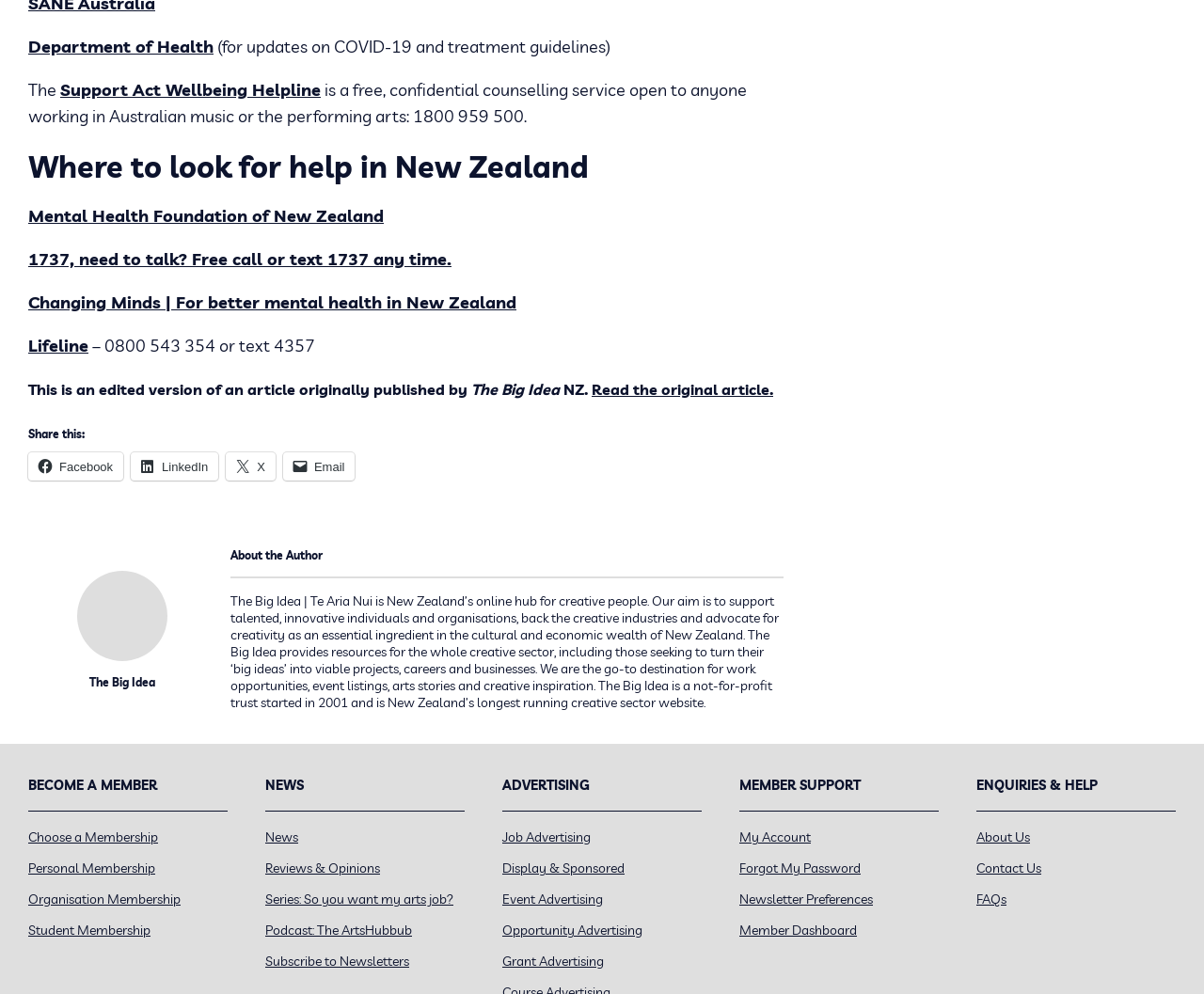Locate the UI element described as follows: "Subscribe to Newsletters". Return the bounding box coordinates as four float numbers between 0 and 1 in the order [left, top, right, bottom].

[0.22, 0.959, 0.34, 0.976]